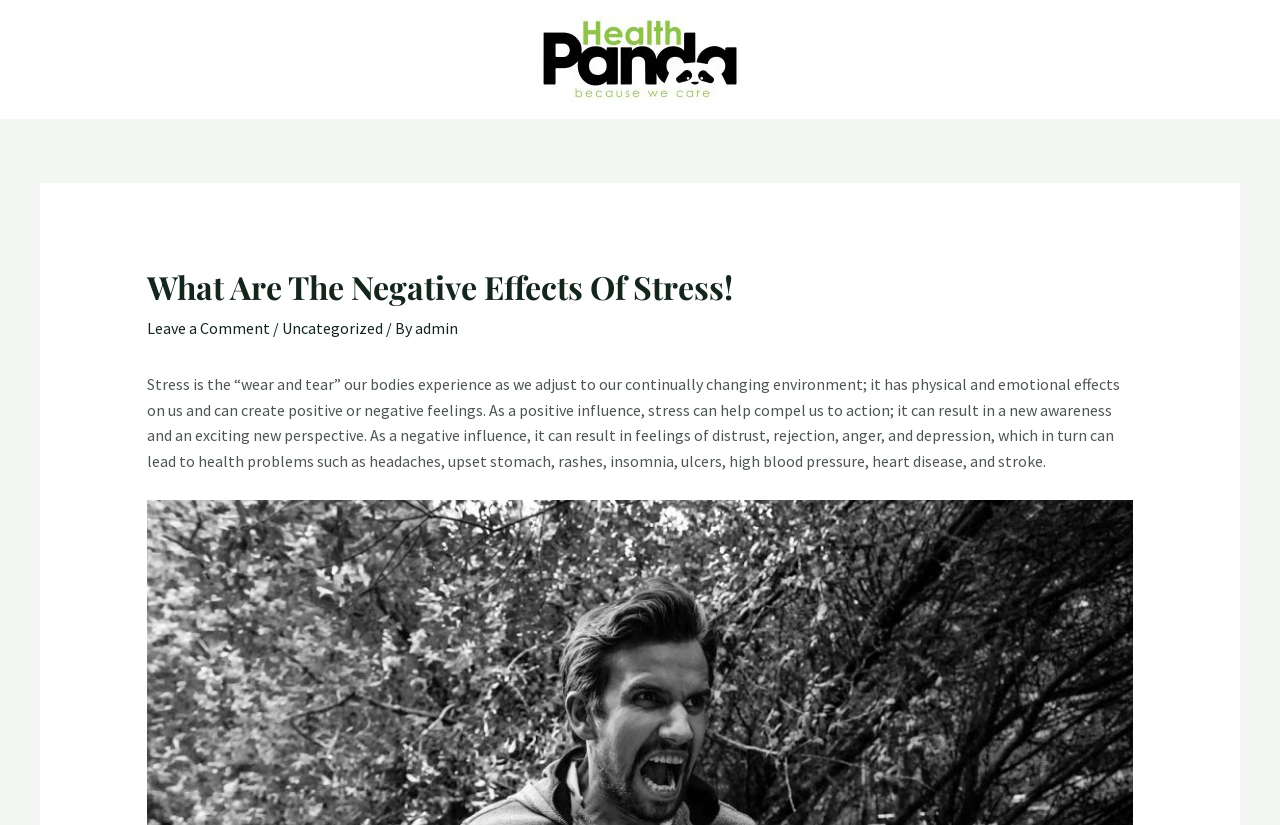Use one word or a short phrase to answer the question provided: 
What is the category of this article?

Uncategorized